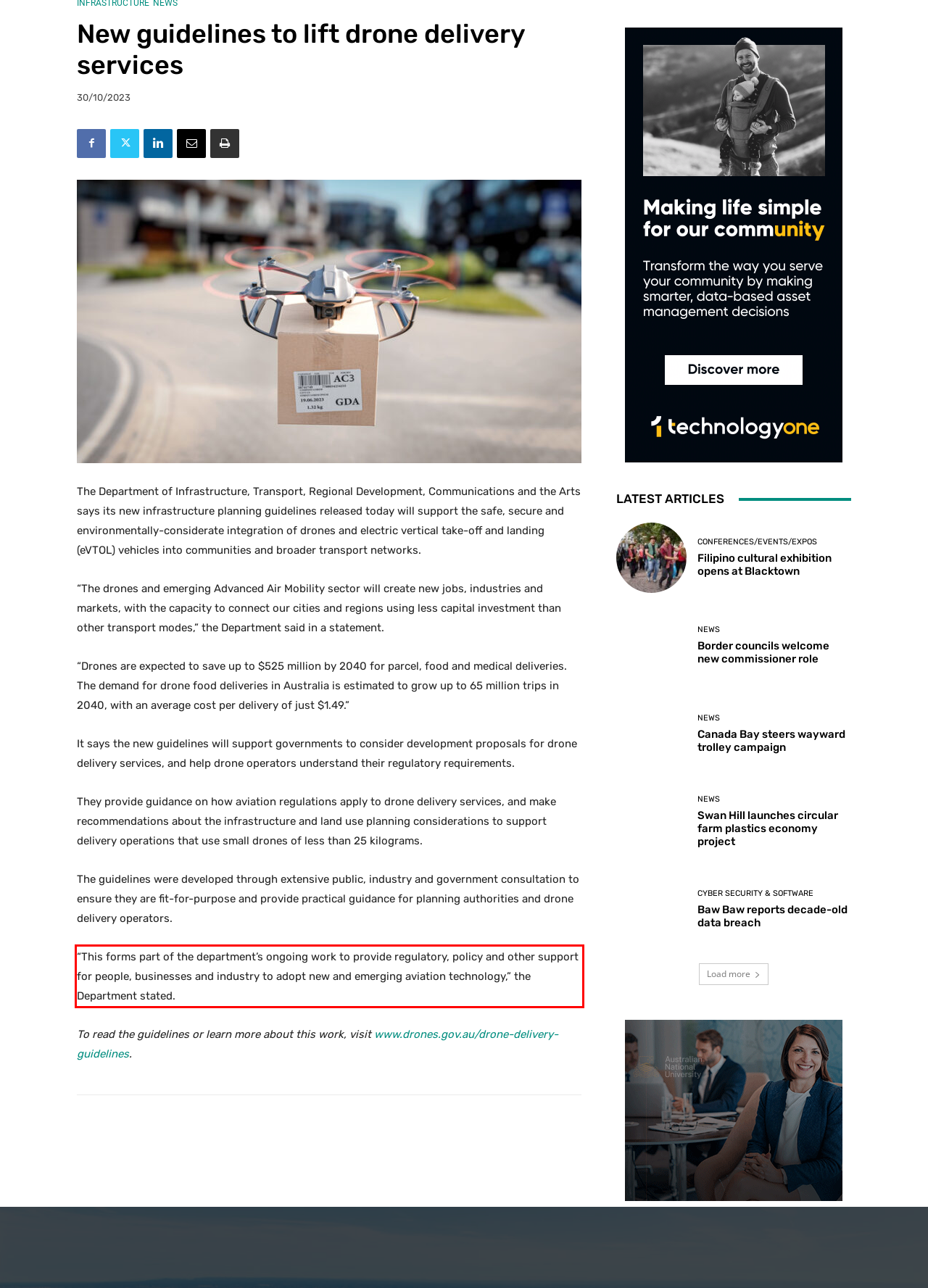Using the provided screenshot of a webpage, recognize the text inside the red rectangle bounding box by performing OCR.

“This forms part of the department’s ongoing work to provide regulatory, policy and other support for people, businesses and industry to adopt new and emerging aviation technology,” the Department stated.